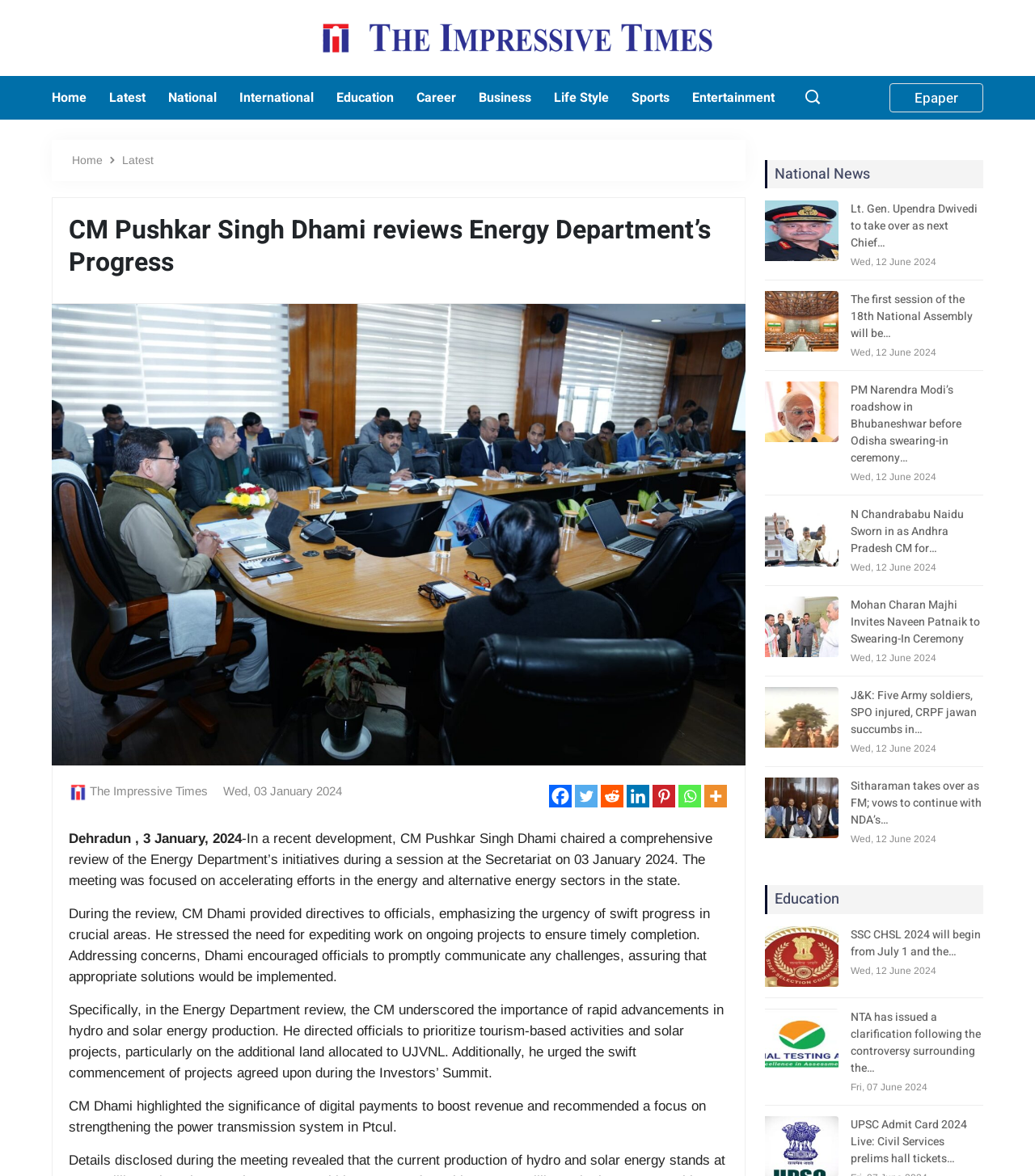Answer the question below in one word or phrase:
What is the date of the meeting where CM Dhami reviewed the Energy Department's progress?

03 January 2024